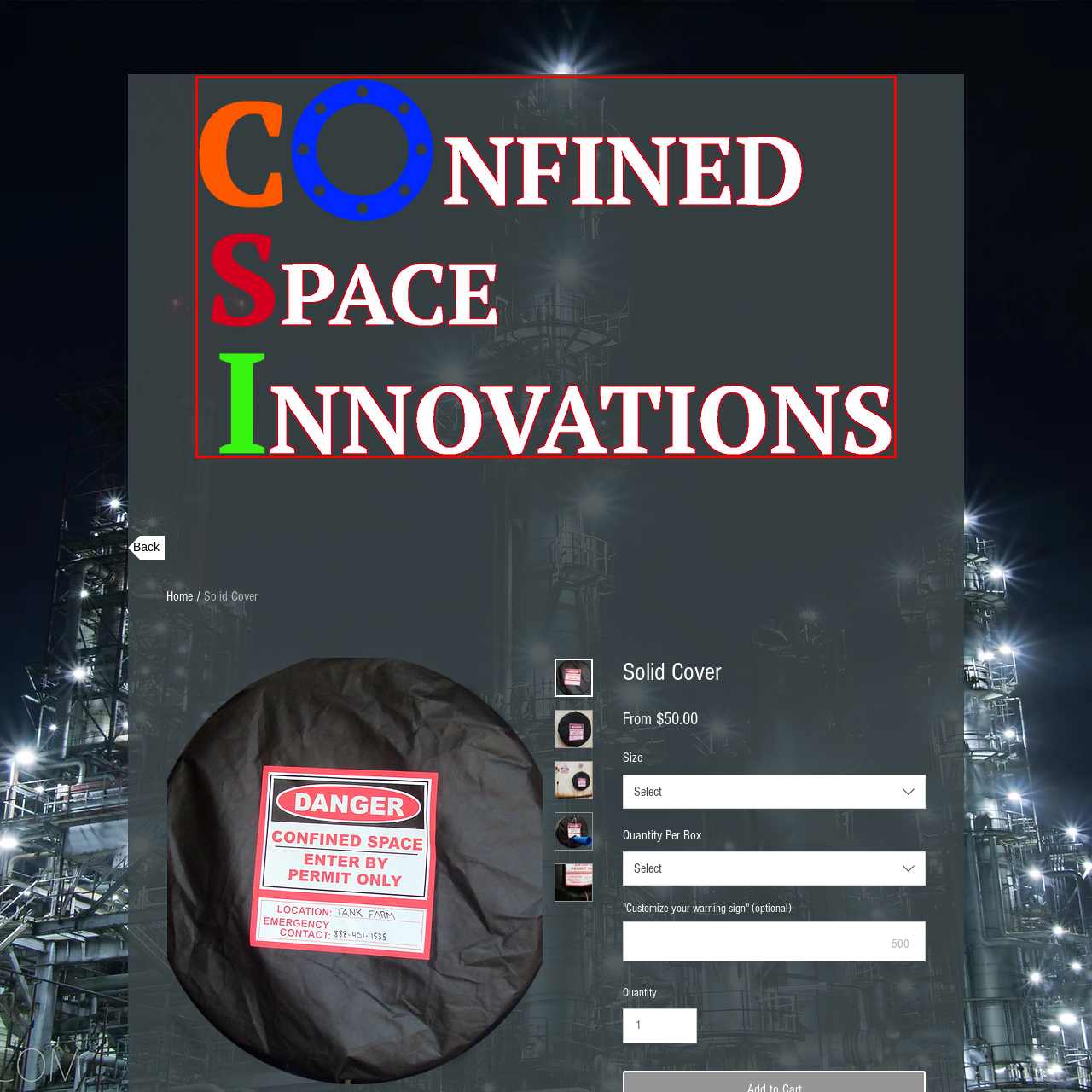View the section of the image outlined in red, What is the background color of the image? Provide your response in a single word or brief phrase.

Dark